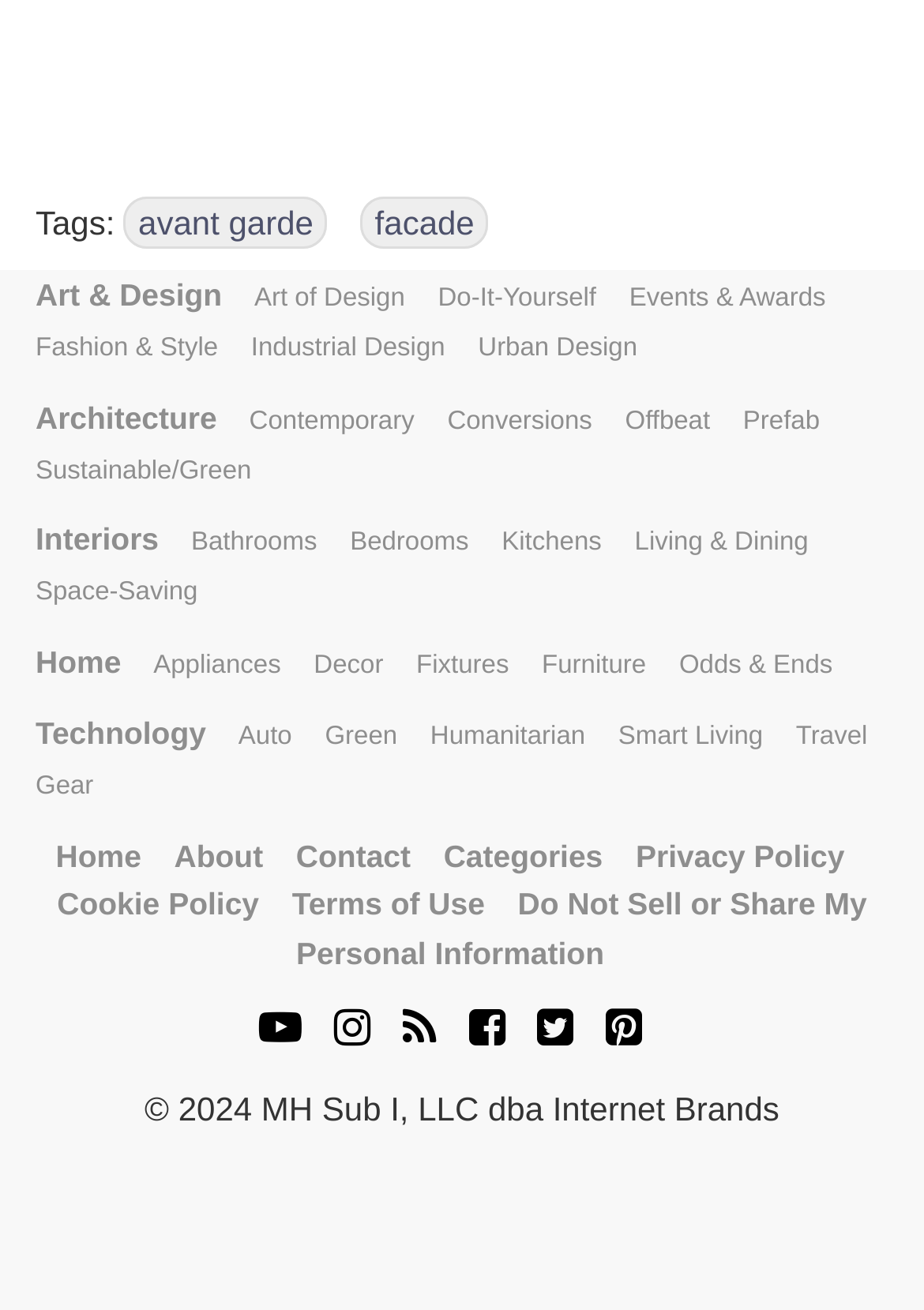What is the copyright information at the bottom of the webpage?
Could you answer the question with a detailed and thorough explanation?

The copyright information at the bottom of the webpage is '2024 MH Sub I, LLC dba Internet Brands' which is presented as a static text element with a bounding box of [0.156, 0.832, 0.843, 0.861].